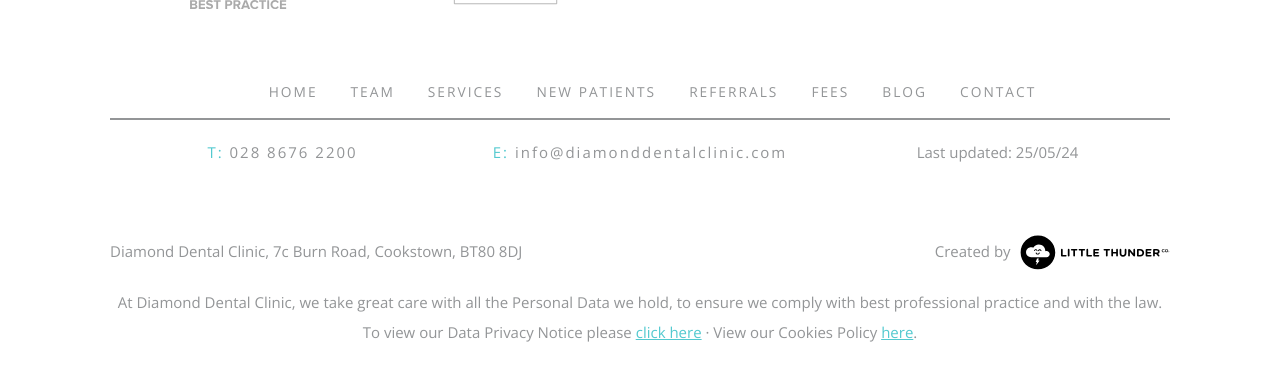Identify the bounding box coordinates of the part that should be clicked to carry out this instruction: "Click the link 'Publications and Speeches'".

None